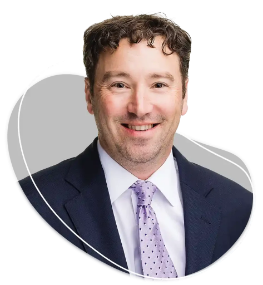Where did Dr. Gregorio complete his medical training?
Craft a detailed and extensive response to the question.

According to the caption, Dr. Gregorio completed his medical training at St. George's University, and further specialized in surgical pathology at Washington University.